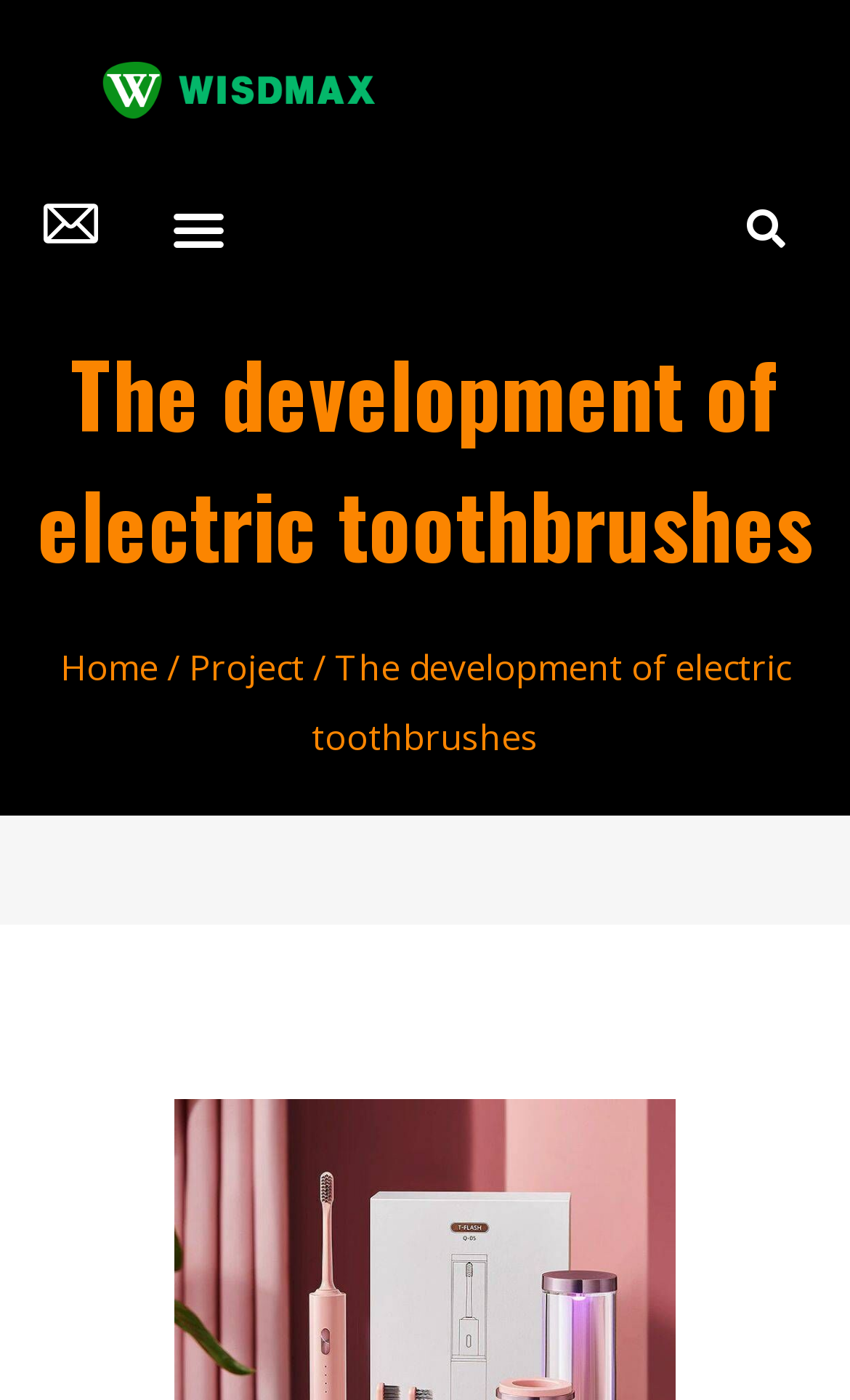How many links are there in the top navigation bar?
Please provide a single word or phrase as your answer based on the image.

3